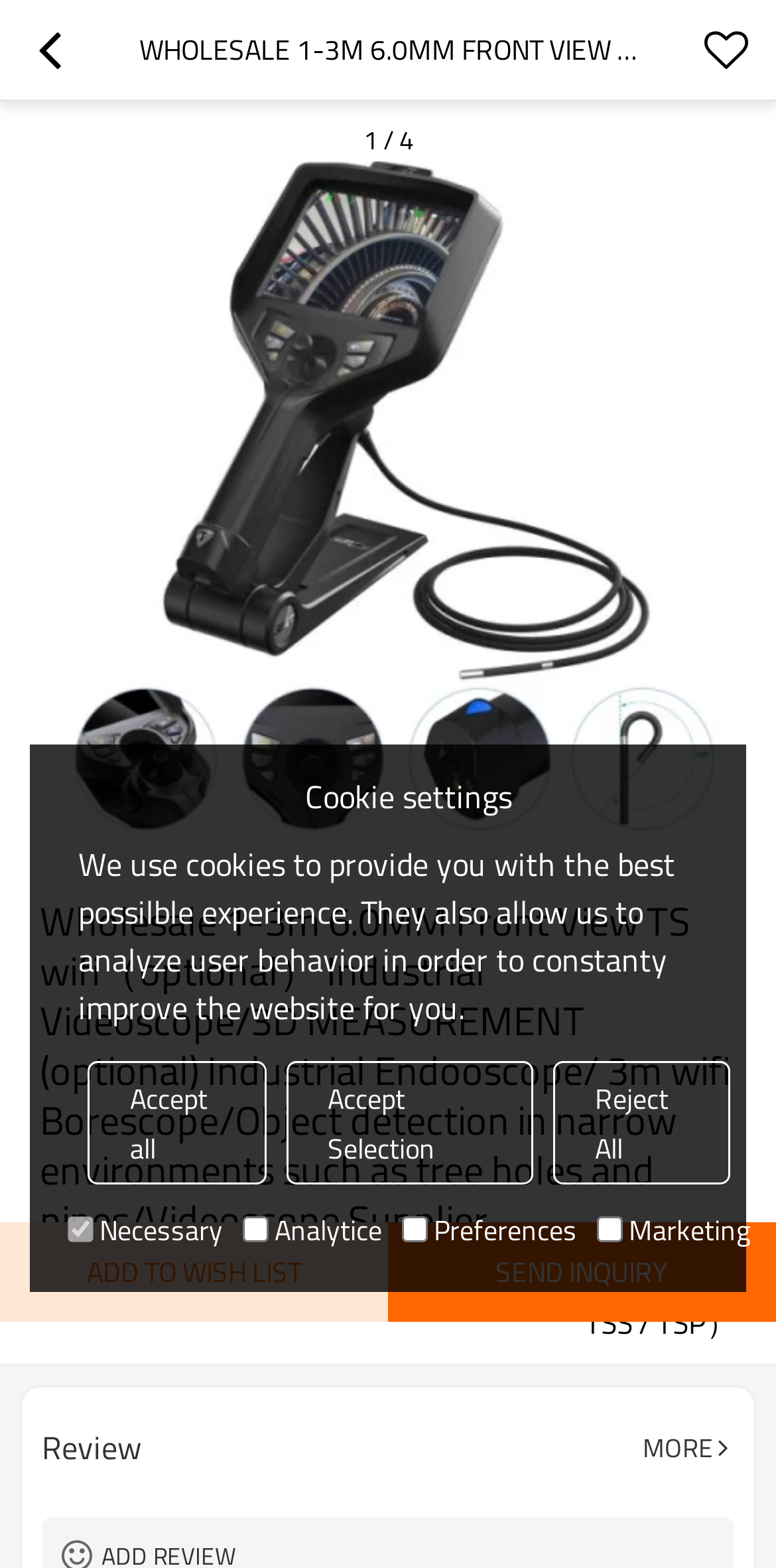Describe in detail what you see on the webpage.

This webpage is about a product, specifically a 6.0MM Front View TS wifi Industrial Videoscope/3D MEASUREMENT (optional) Industrial Endooscope/ 3m wifi Borescope/Object detection in narrow environments such as tree holes and pipes/Videoscope Supplier from Brand: JEET. 

At the top left corner, there are two buttons, one with an icon '\uf104' and the other with an icon '\uf08a' at the top right corner. Below these buttons, there is a live region with polite atomic relevance, which takes up the full width of the page. 

Within this live region, there is a group containing an image of the product, which spans the full width of the page. 

Below the image, there is a heading with the product title, followed by a description list with two terms and details. The first term is 'Model' and its detail is '6.0MM Front View TS（TSC / TSS / TSP）'. 

Further down, there is a heading 'Review' and a button 'MORE \uf105' to the right of it. 

On the left side of the page, there are two buttons, 'ADD TO WISH LIST' and 'SEND INQUIRY', stacked on top of each other. 

In the middle of the page, there is a section about cookie settings, with a heading, a paragraph of text explaining the use of cookies, and three buttons: 'Accept all', 'Accept Selection', and 'Reject All'. 

Below the cookie settings section, there are four checkboxes, labeled 'Necessary', 'Analytice', 'Preferences', and 'Marketing', with the 'Necessary' checkbox being disabled and checked by default.